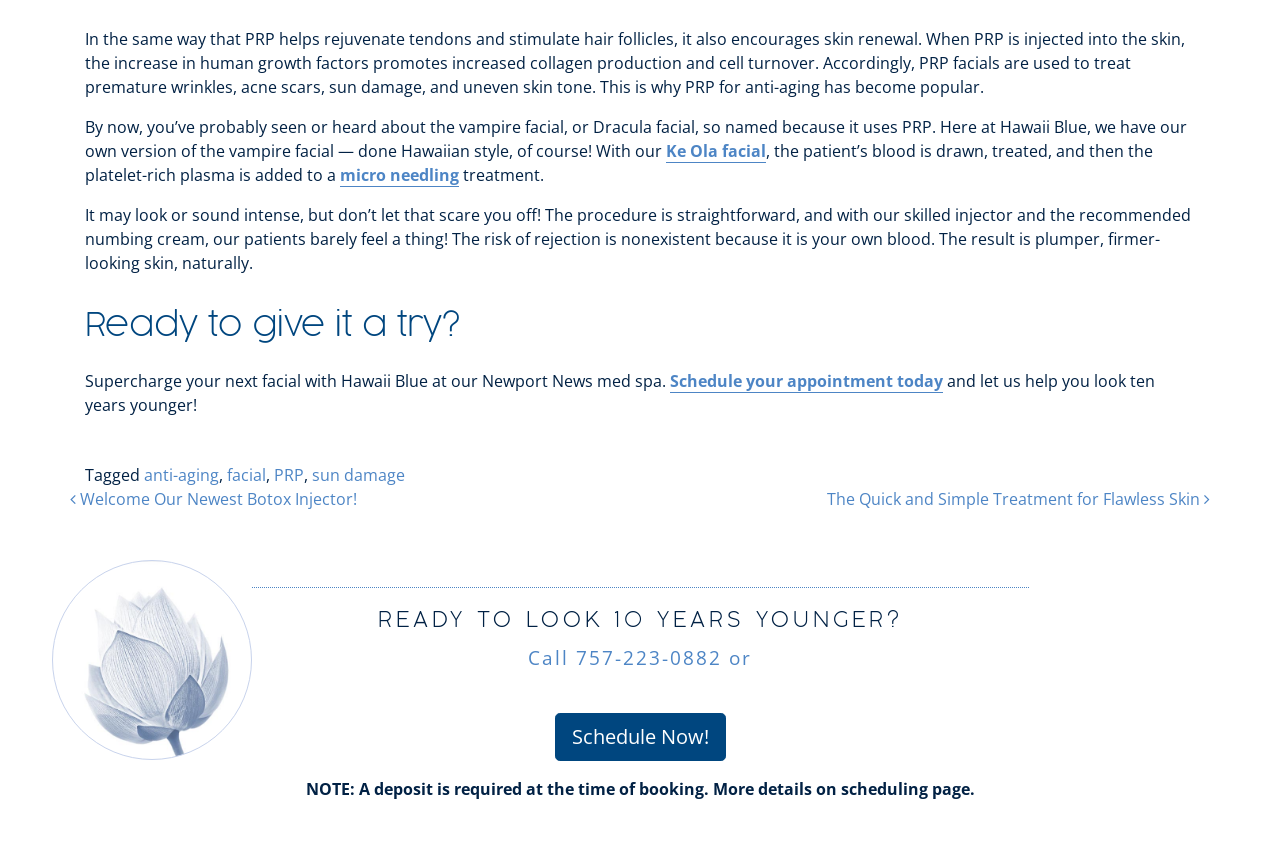What is the name of the facial treatment offered by Hawaii Blue?
Look at the screenshot and respond with a single word or phrase.

Ke Ola facial